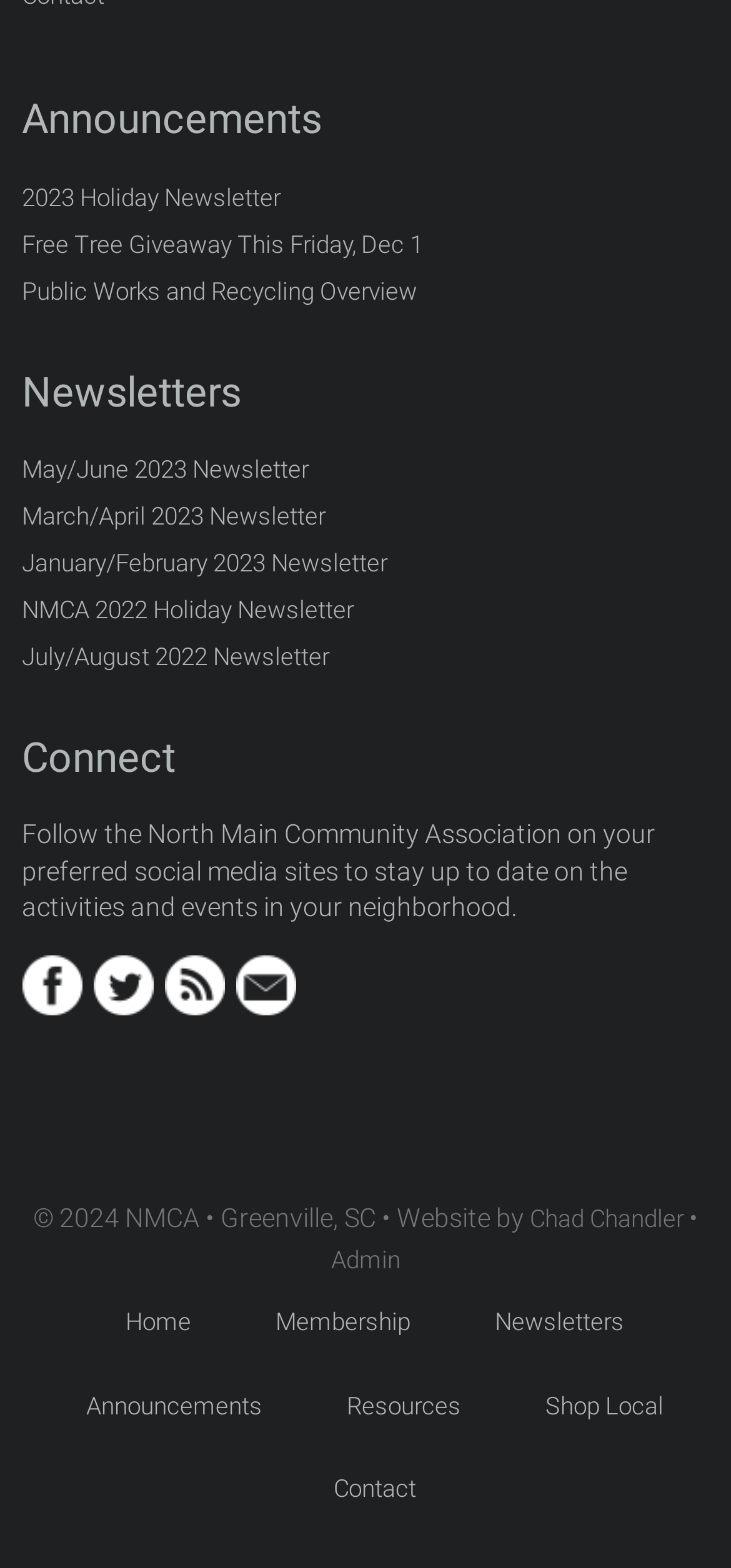Can you specify the bounding box coordinates of the area that needs to be clicked to fulfill the following instruction: "Read the 2023 Holiday Newsletter"?

[0.03, 0.113, 0.384, 0.143]